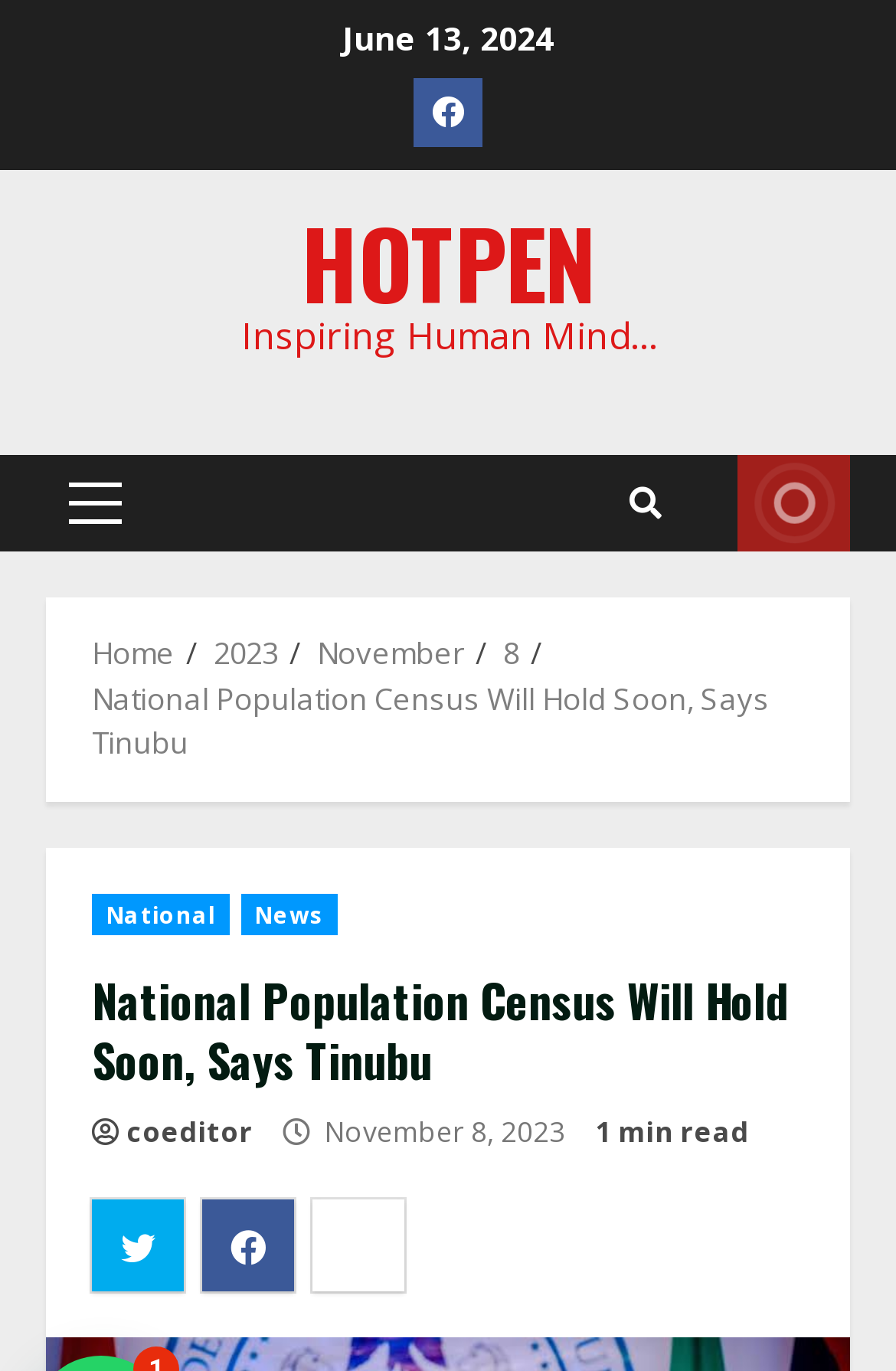Provide the bounding box coordinates for the UI element that is described as: "Primary Menu".

[0.051, 0.332, 0.162, 0.402]